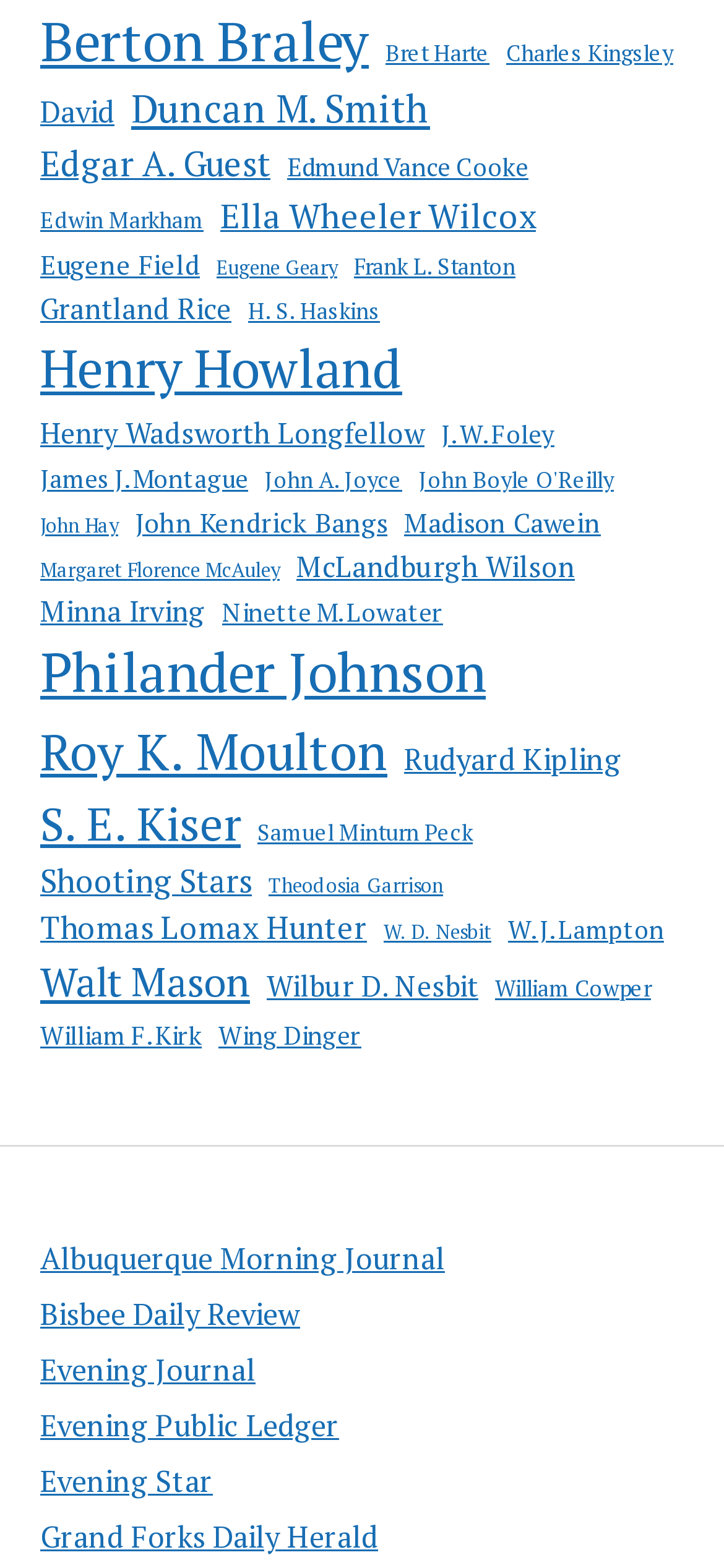What is the name of the author with the most items?
Based on the visual information, provide a detailed and comprehensive answer.

I scanned the list of authors and found that Philander Johnson has the most items, with 93 items listed.